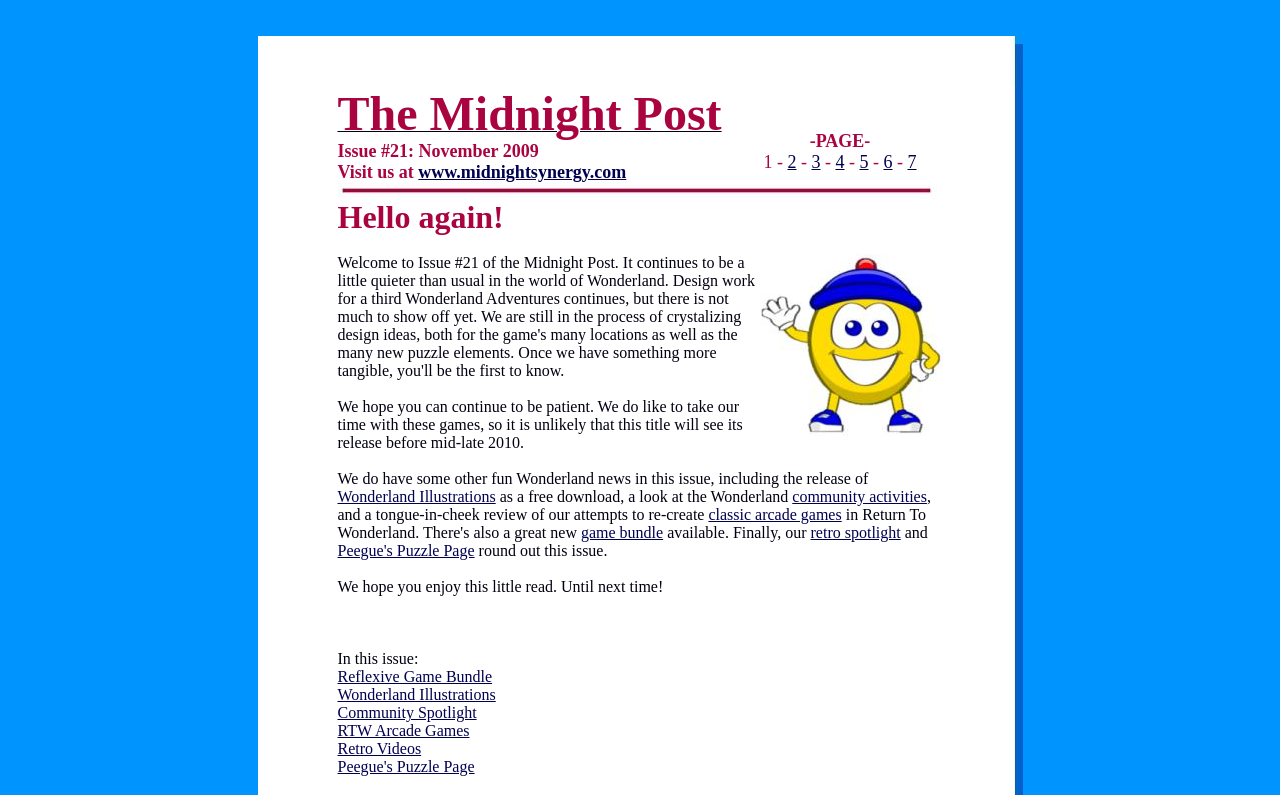Respond to the following question with a brief word or phrase:
What is the website mentioned in the text?

www.midnightsynergy.com